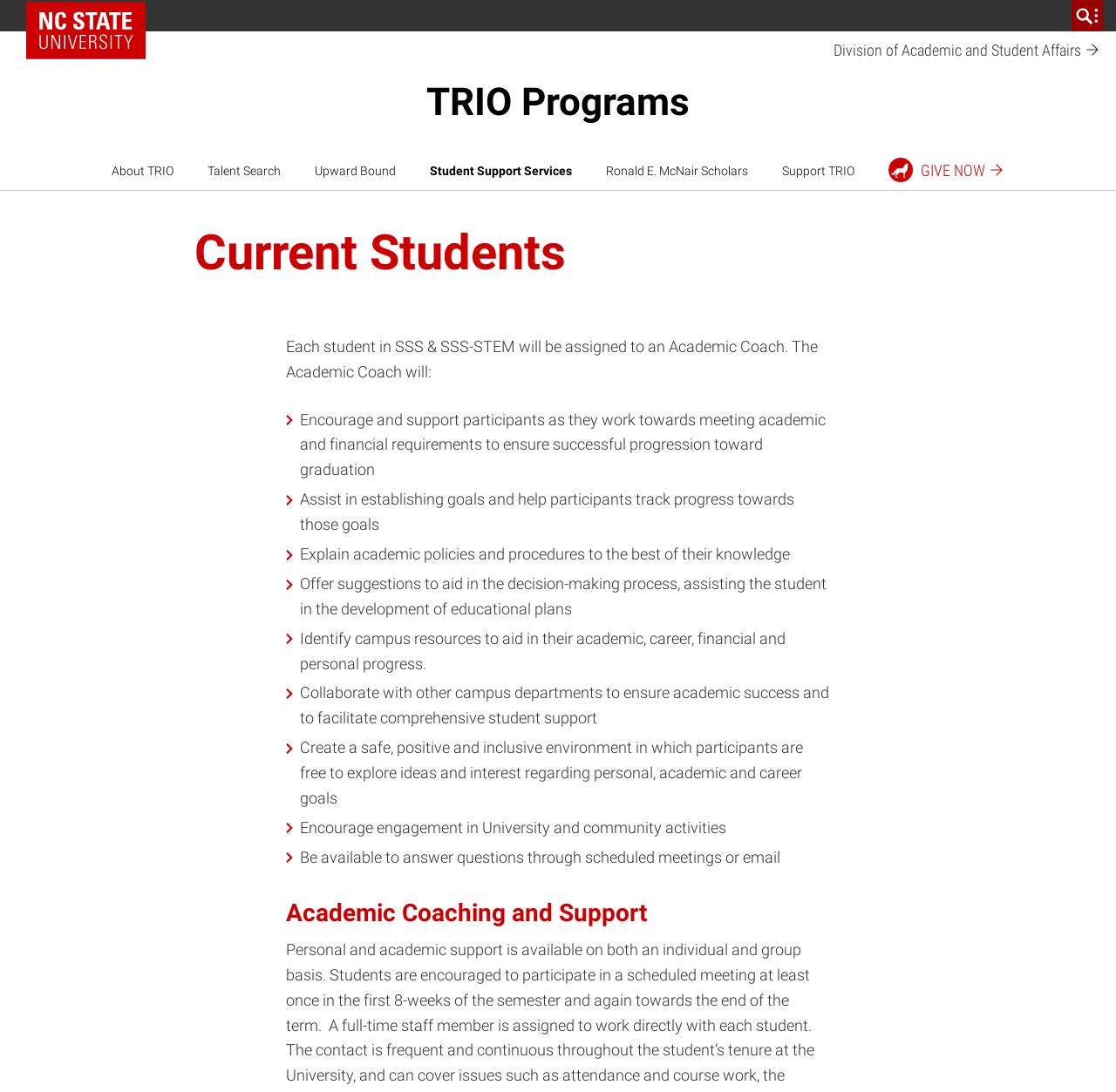What is the purpose of the 'Support TRIO' link?
Analyze the screenshot and provide a detailed answer to the question.

The 'Support TRIO' link is followed by a 'GIVE NOW' link, which suggests that the purpose of the 'Support TRIO' link is to allow users to donate to the TRIO program.